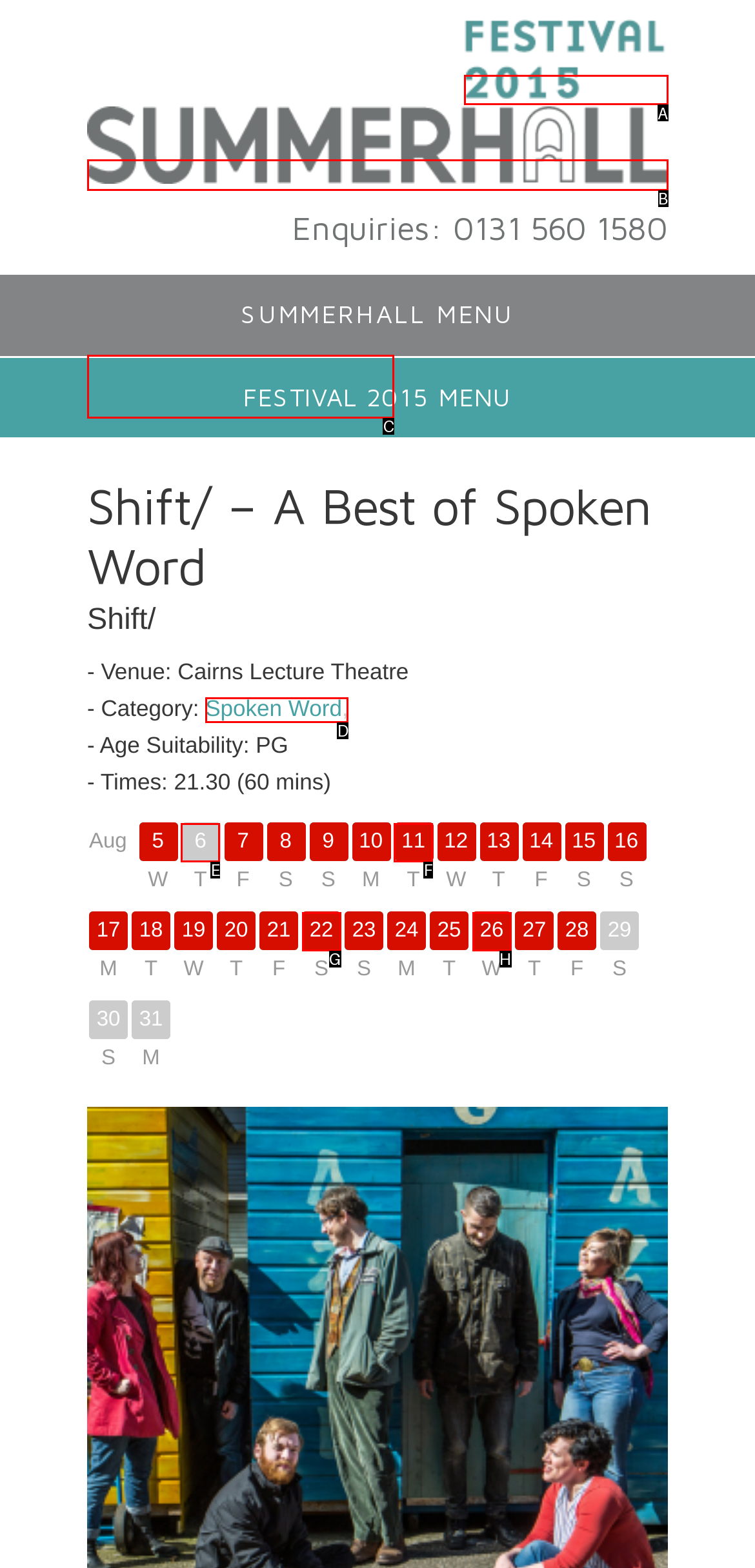Specify the letter of the UI element that should be clicked to achieve the following: Click Festival 2015
Provide the corresponding letter from the choices given.

A